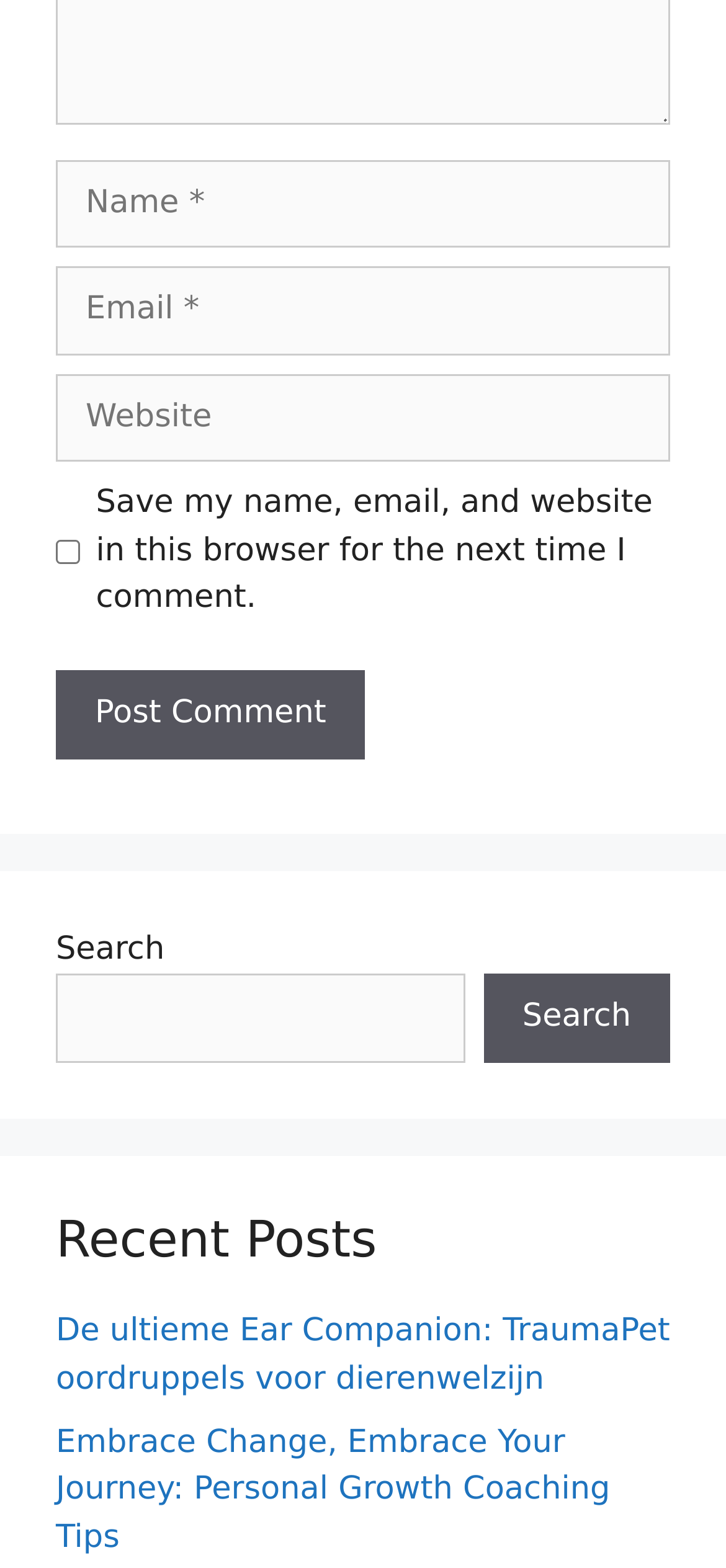Locate the bounding box coordinates of the element I should click to achieve the following instruction: "Enter your name".

[0.077, 0.102, 0.923, 0.158]